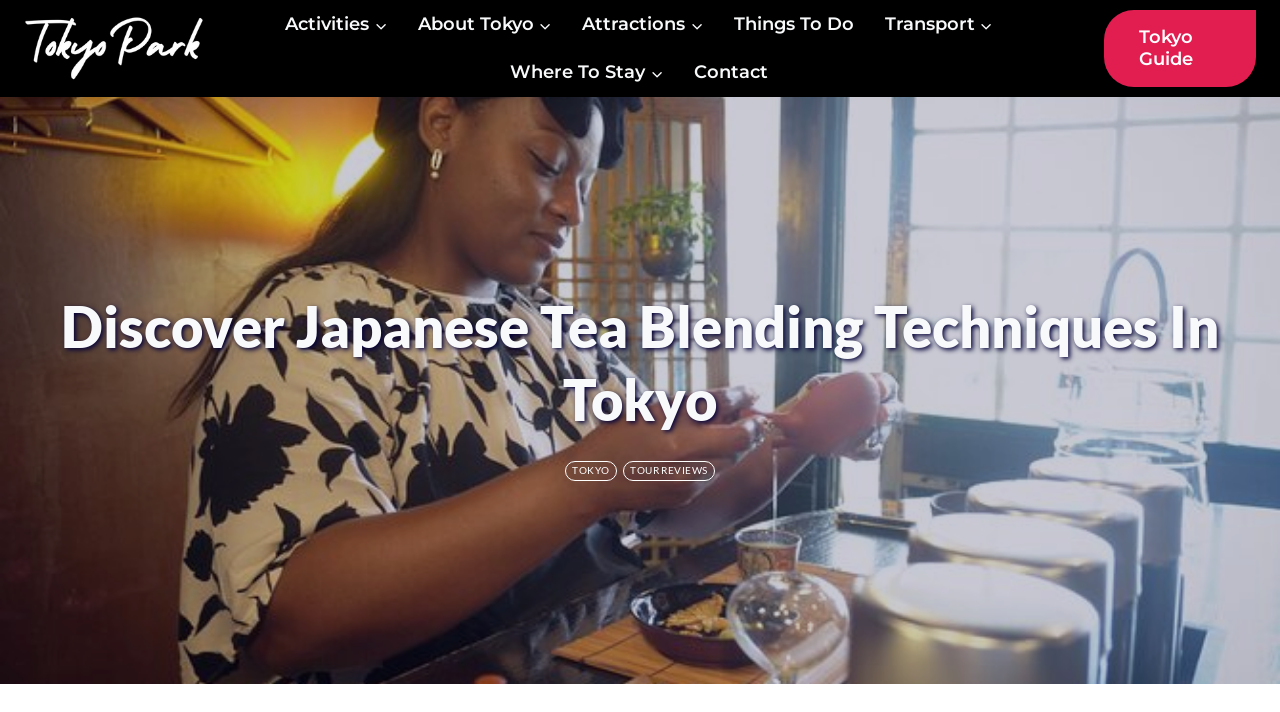Identify the bounding box coordinates for the element you need to click to achieve the following task: "Navigate to Activities". The coordinates must be four float values ranging from 0 to 1, formatted as [left, top, right, bottom].

[0.211, 0.0, 0.315, 0.068]